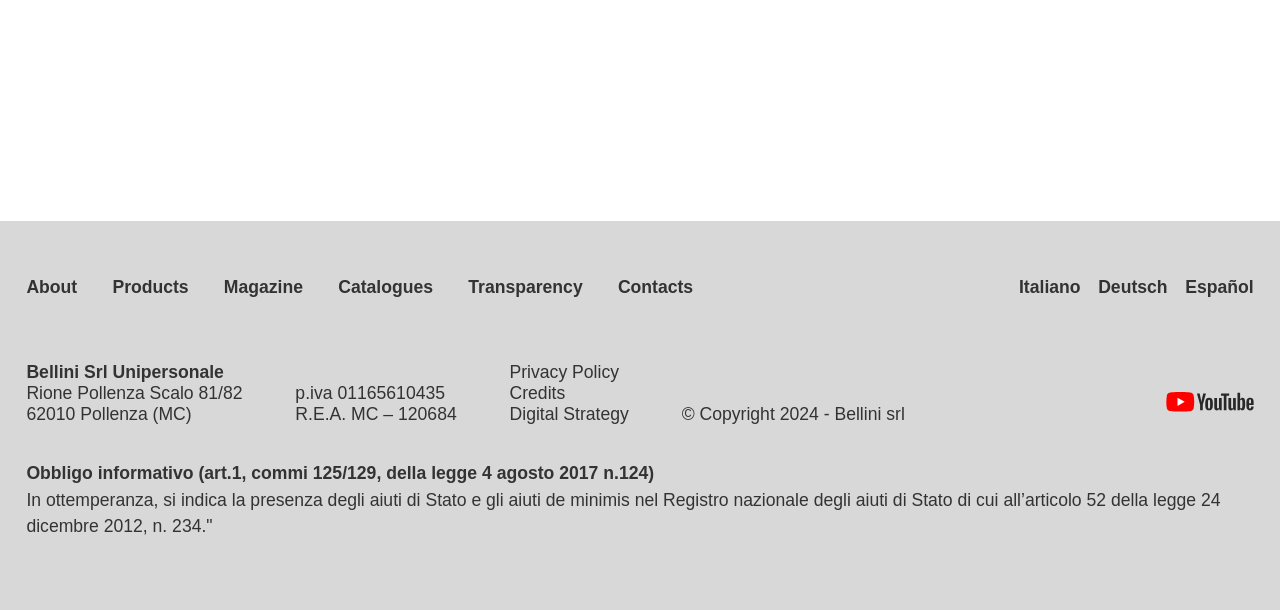Identify the bounding box coordinates of the element that should be clicked to fulfill this task: "Follow Bellini SRL on Youtube". The coordinates should be provided as four float numbers between 0 and 1, i.e., [left, top, right, bottom].

[0.911, 0.608, 0.979, 0.708]